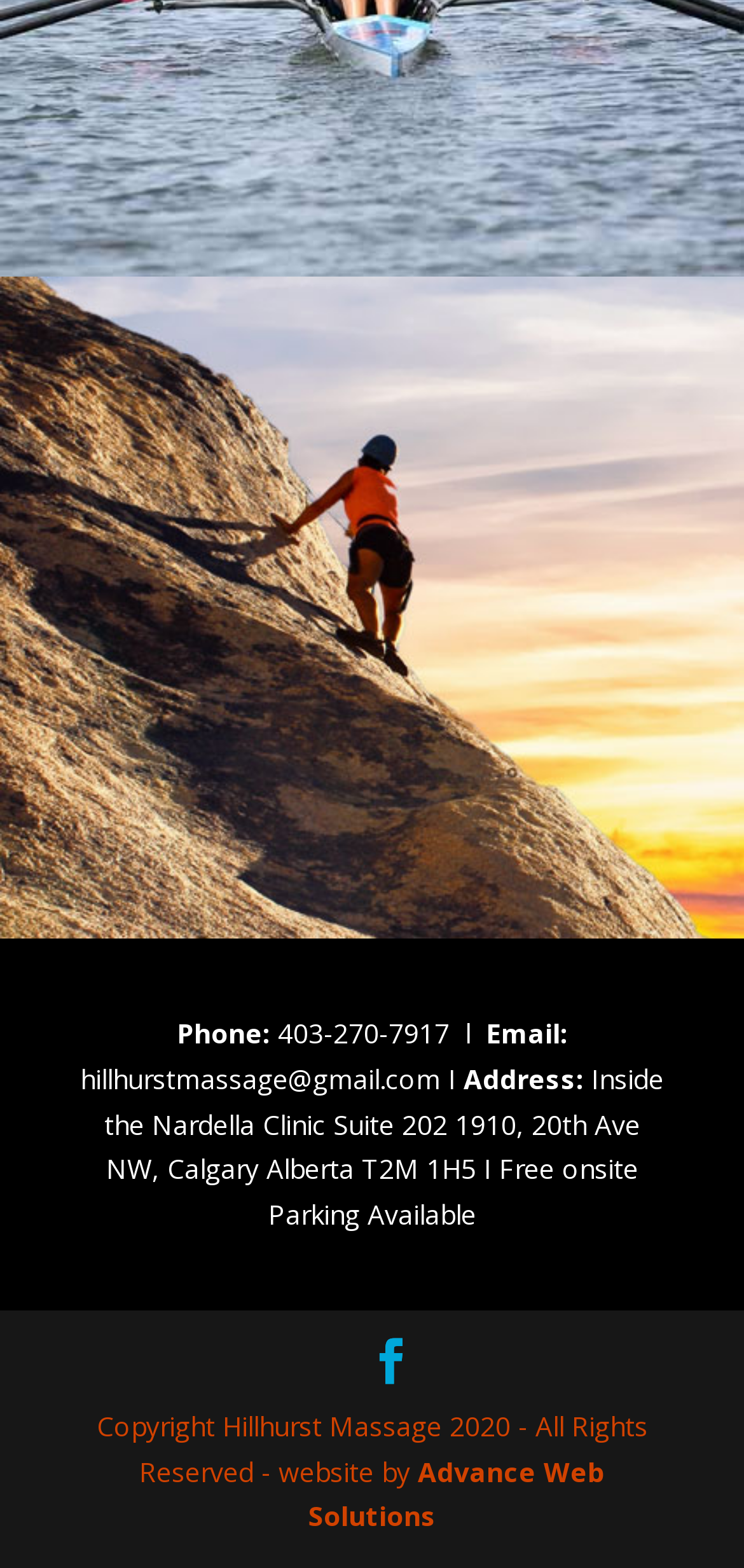Is there parking available?
Refer to the image and give a detailed response to the question.

According to the address section, 'Free onsite Parking Available' is mentioned, indicating that parking is available.